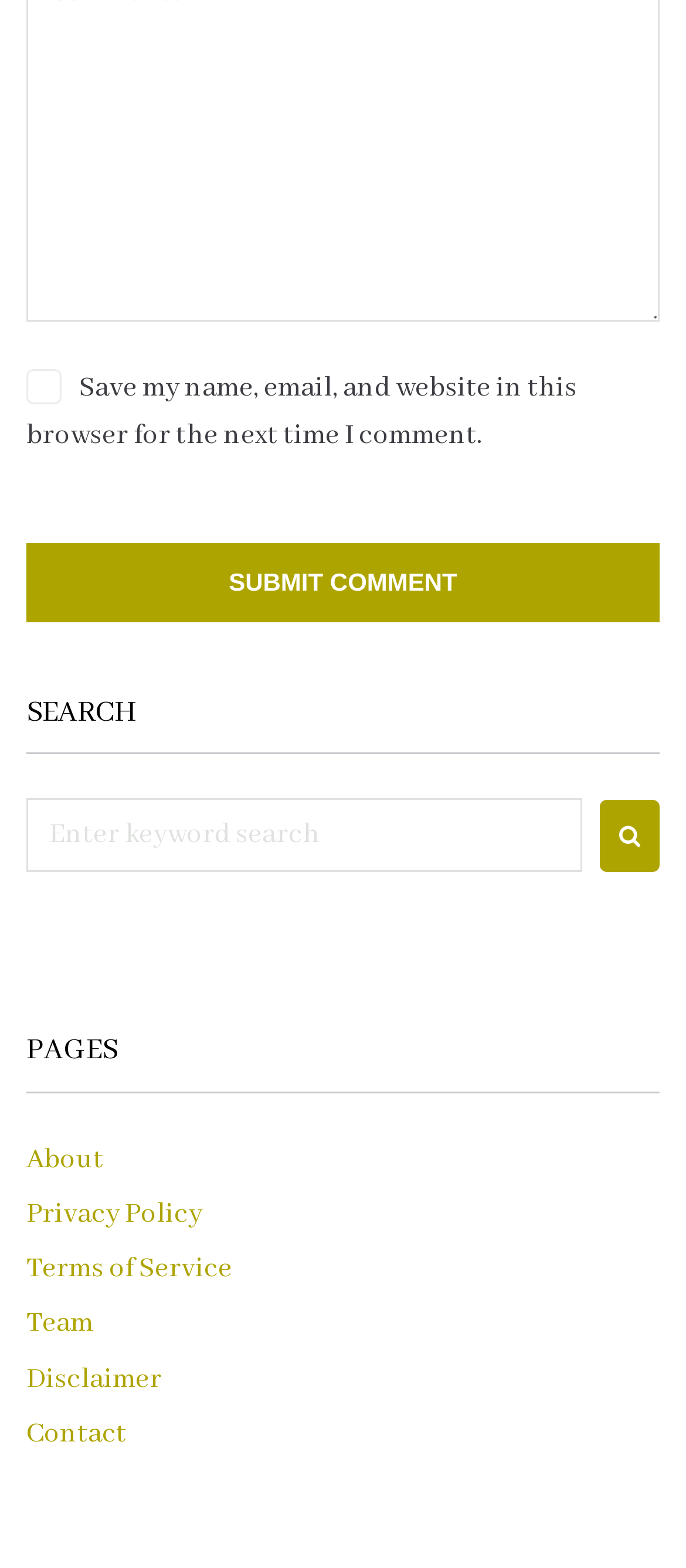Locate the bounding box coordinates of the element's region that should be clicked to carry out the following instruction: "contact us". The coordinates need to be four float numbers between 0 and 1, i.e., [left, top, right, bottom].

[0.038, 0.903, 0.185, 0.926]